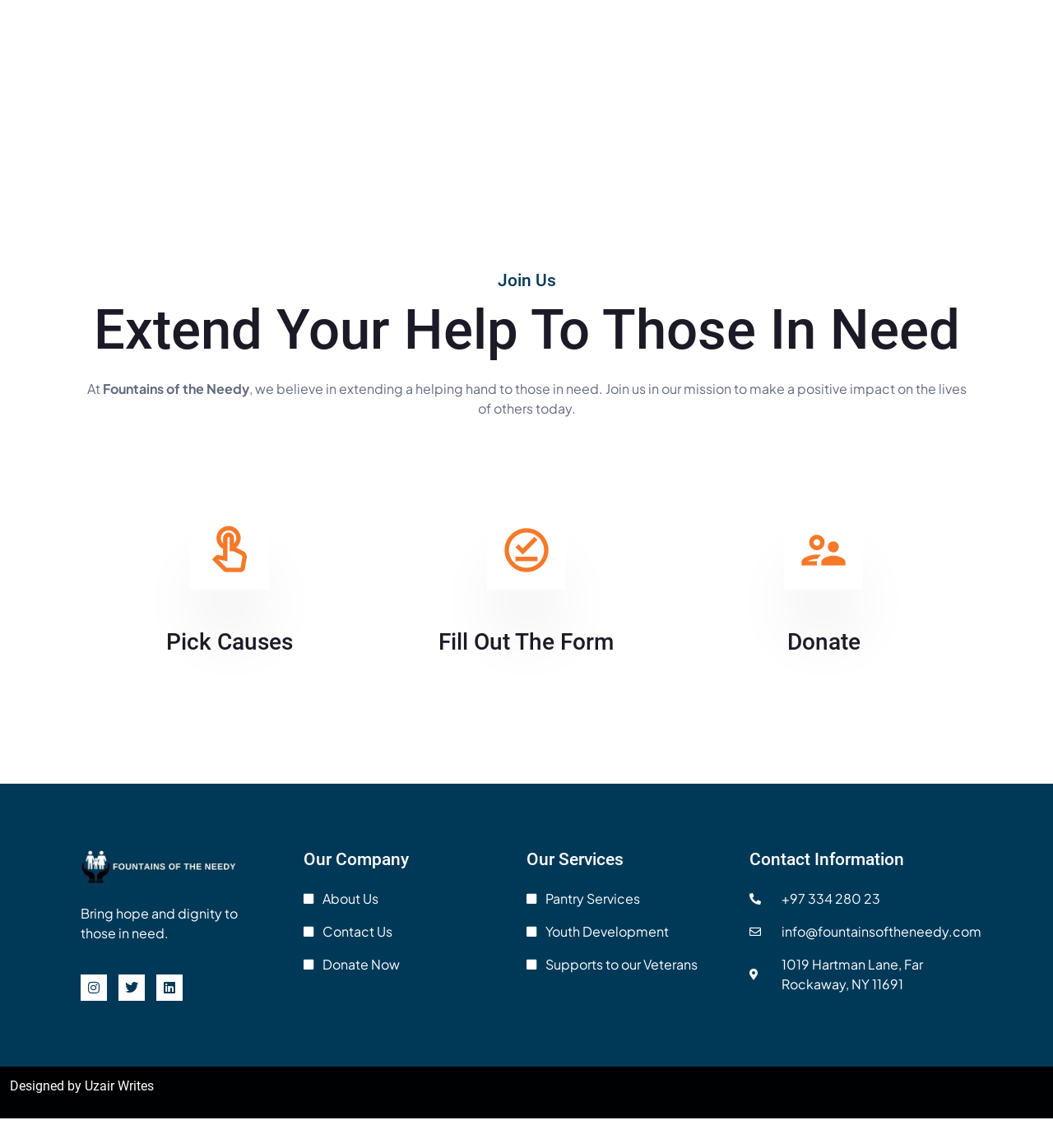Please locate the bounding box coordinates for the element that should be clicked to achieve the following instruction: "Click Pantry Services". Ensure the coordinates are given as four float numbers between 0 and 1, i.e., [left, top, right, bottom].

[0.5, 0.775, 0.712, 0.792]